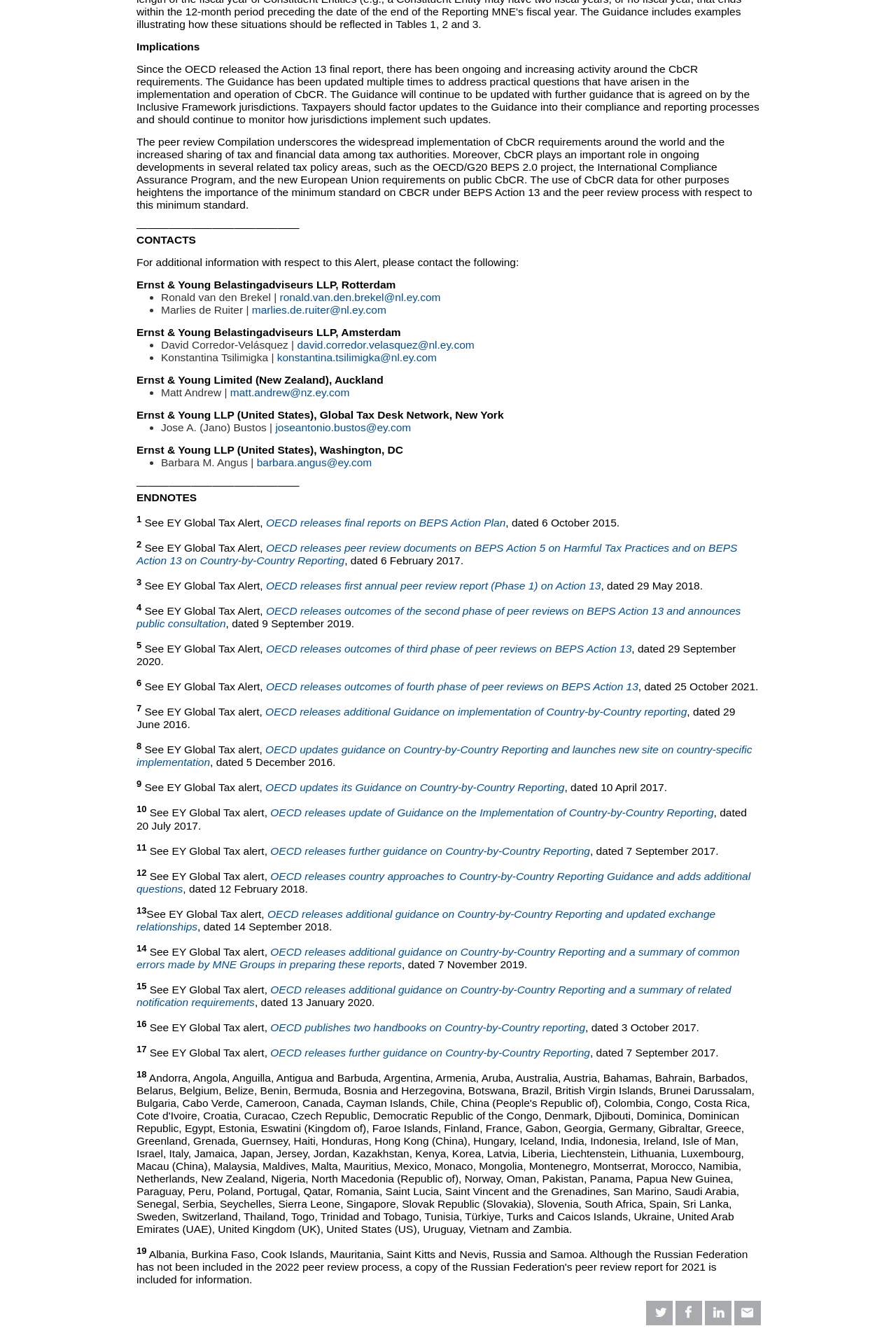Pinpoint the bounding box coordinates of the element you need to click to execute the following instruction: "read more about OECD releases final reports on BEPS Action Plan". The bounding box should be represented by four float numbers between 0 and 1, in the format [left, top, right, bottom].

[0.297, 0.387, 0.564, 0.396]